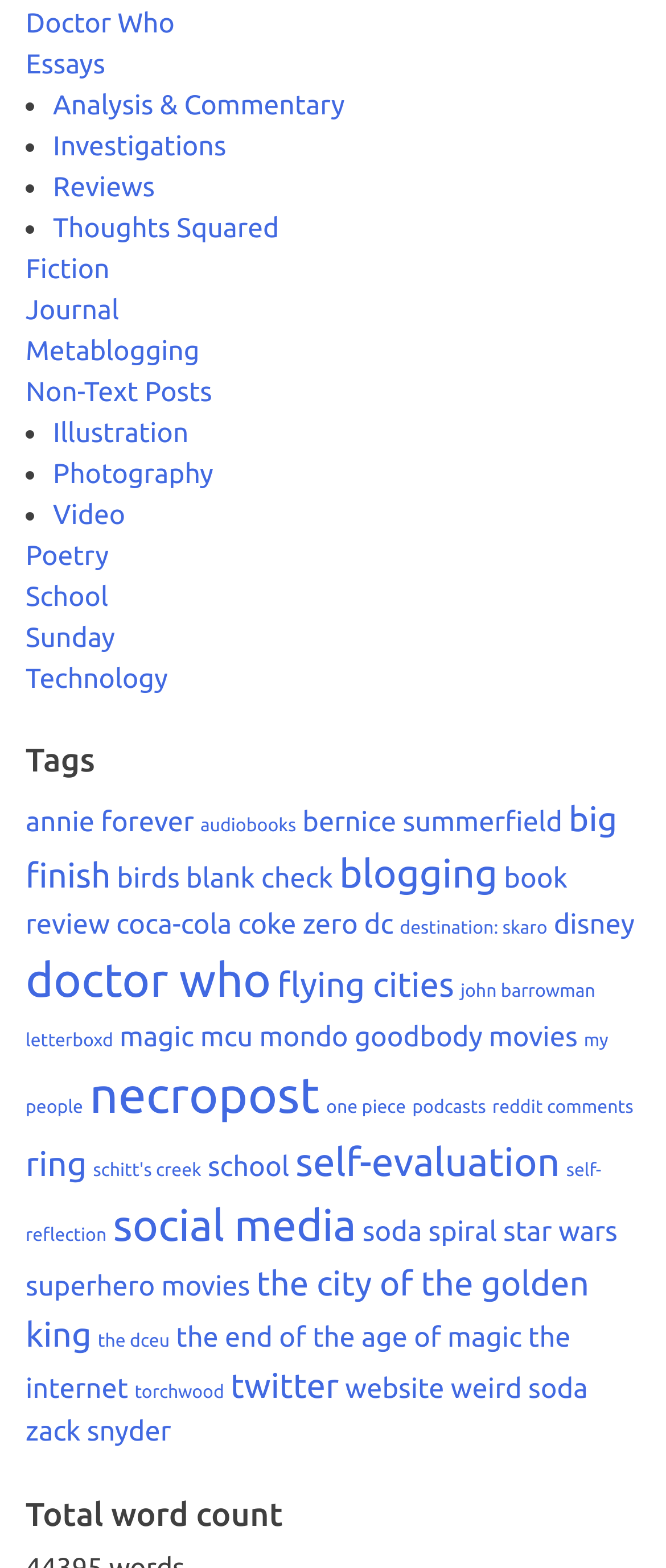Determine the bounding box coordinates for the area you should click to complete the following instruction: "Read 'annie forever'".

[0.038, 0.515, 0.291, 0.535]